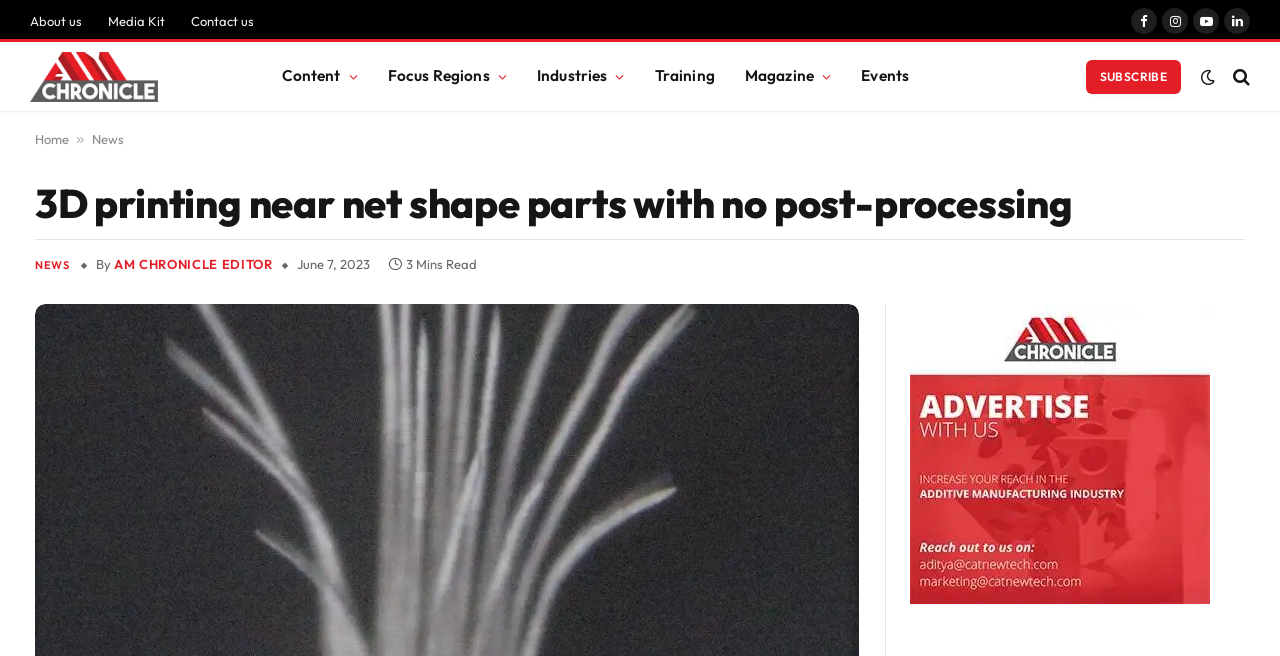Could you highlight the region that needs to be clicked to execute the instruction: "Check recent posts"?

None